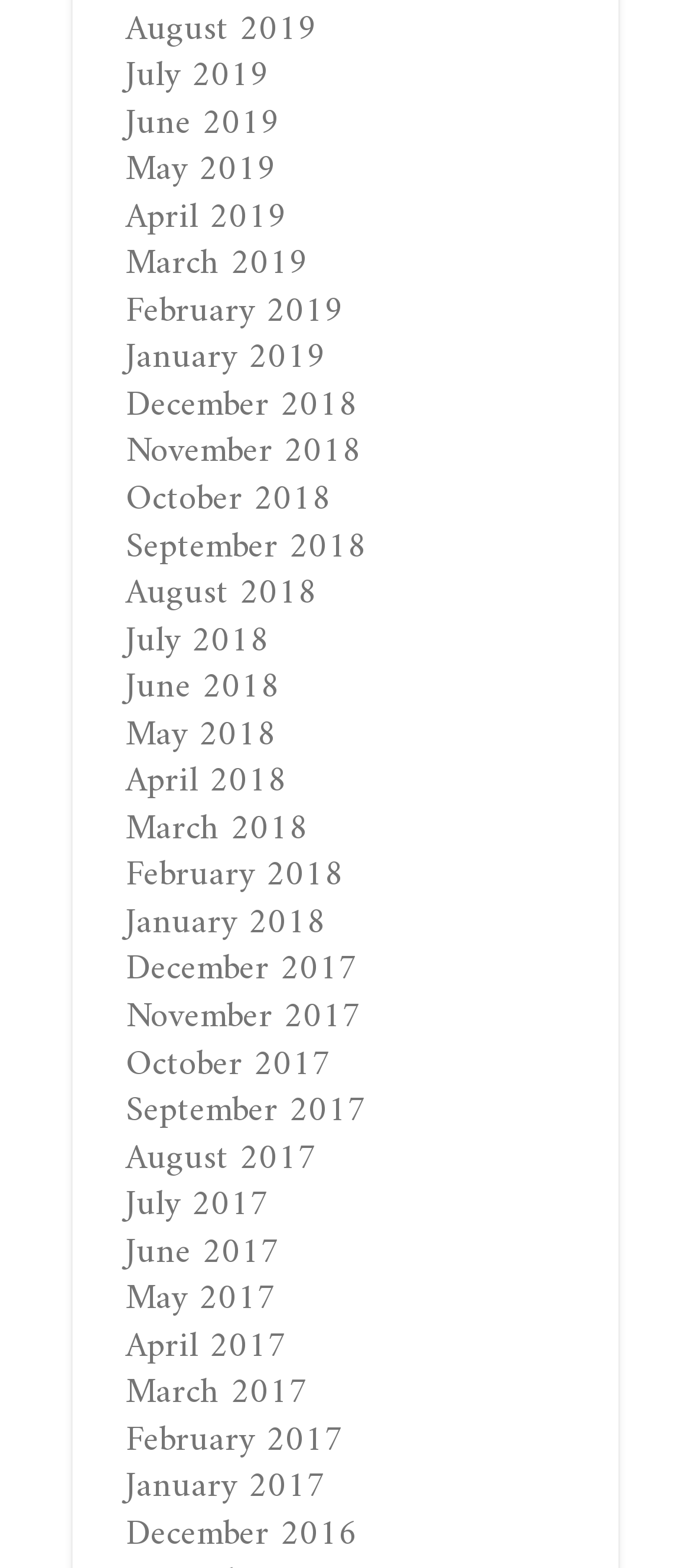Pinpoint the bounding box coordinates of the clickable element needed to complete the instruction: "go to June 2018". The coordinates should be provided as four float numbers between 0 and 1: [left, top, right, bottom].

[0.182, 0.42, 0.405, 0.459]